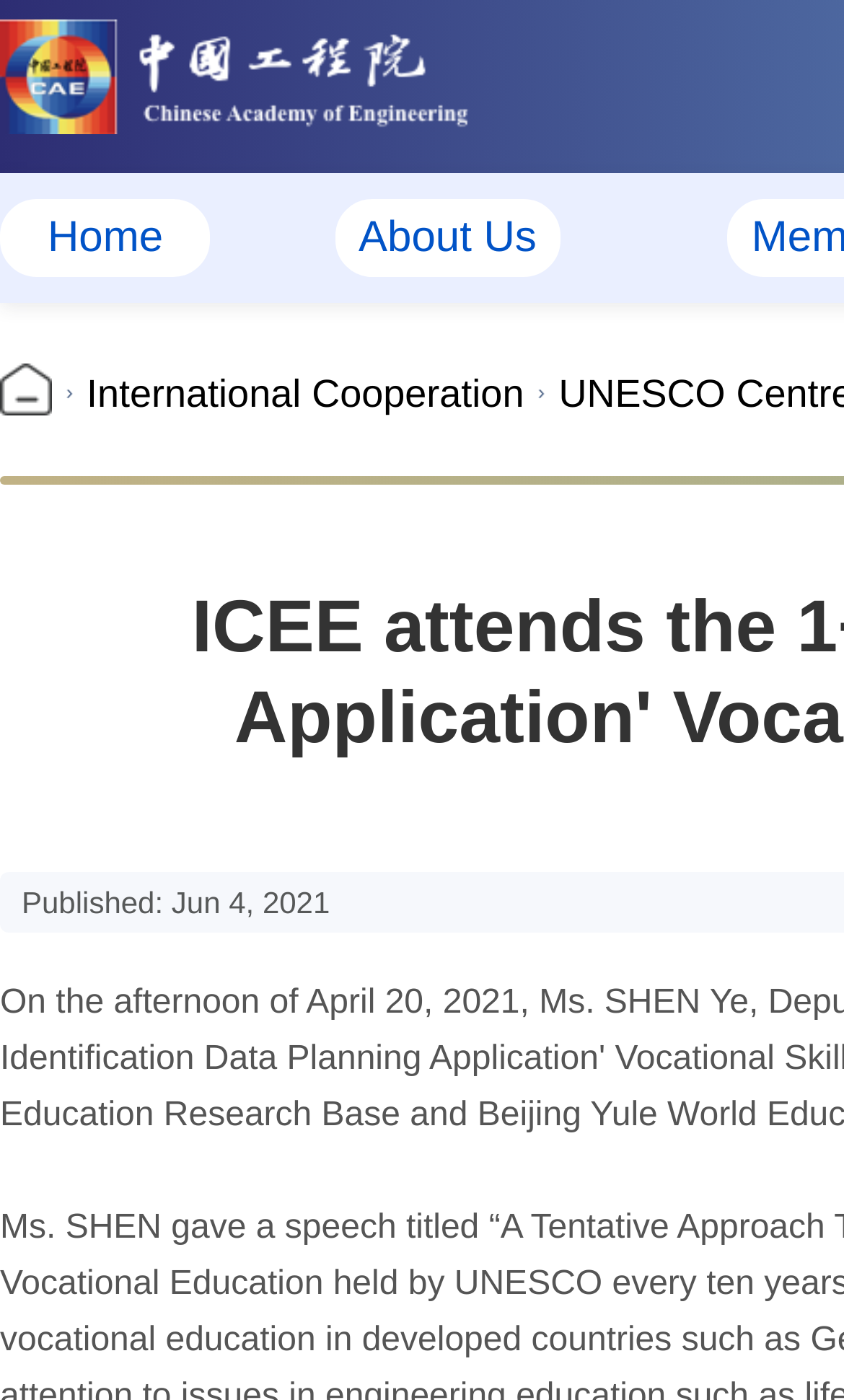Using the provided description Home, find the bounding box coordinates for the UI element. Provide the coordinates in (top-left x, top-left y, bottom-right x, bottom-right y) format, ensuring all values are between 0 and 1.

[0.028, 0.142, 0.221, 0.198]